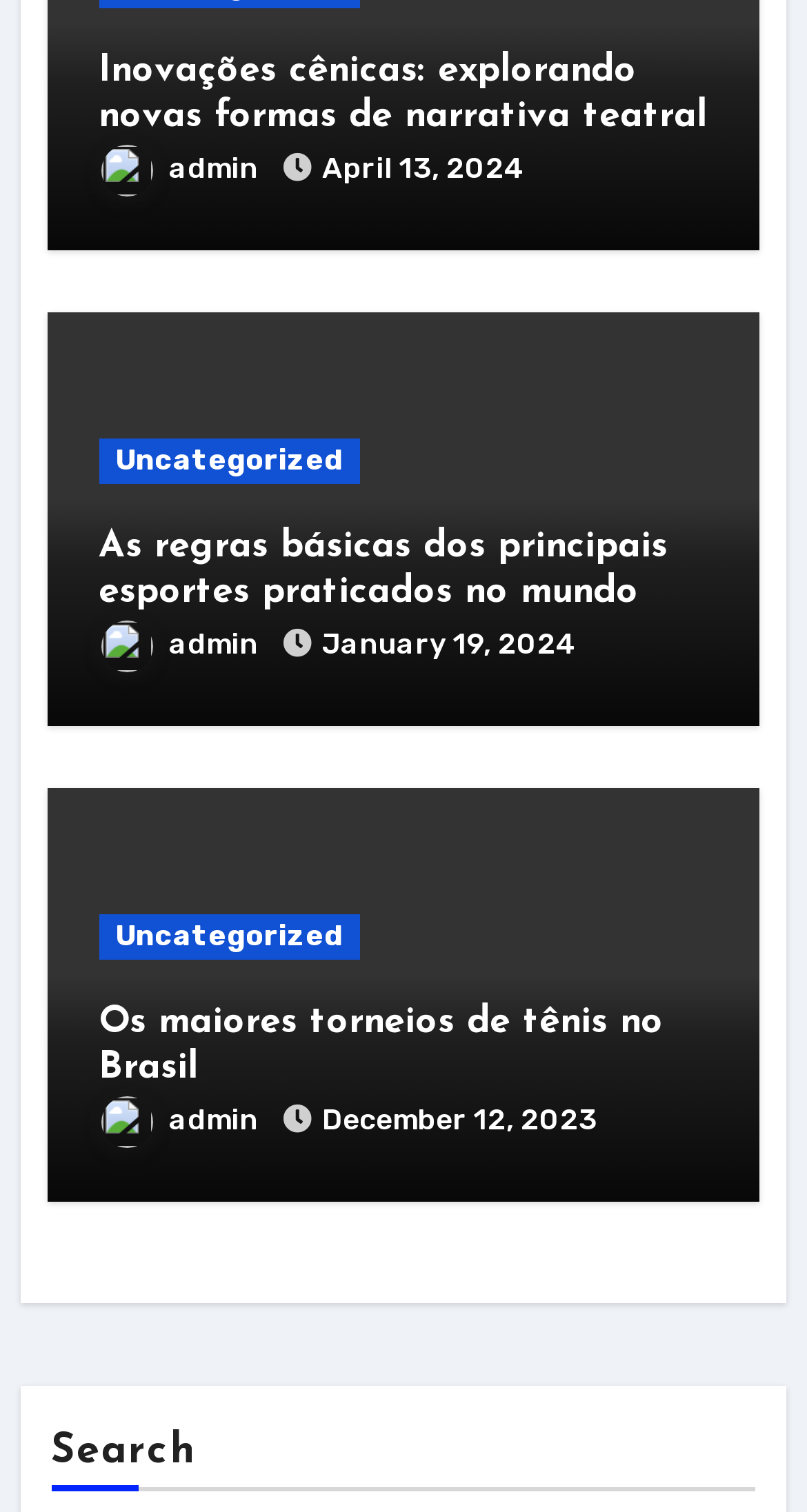Please specify the bounding box coordinates of the element that should be clicked to execute the given instruction: 'search for something'. Ensure the coordinates are four float numbers between 0 and 1, expressed as [left, top, right, bottom].

[0.063, 0.946, 0.242, 0.974]